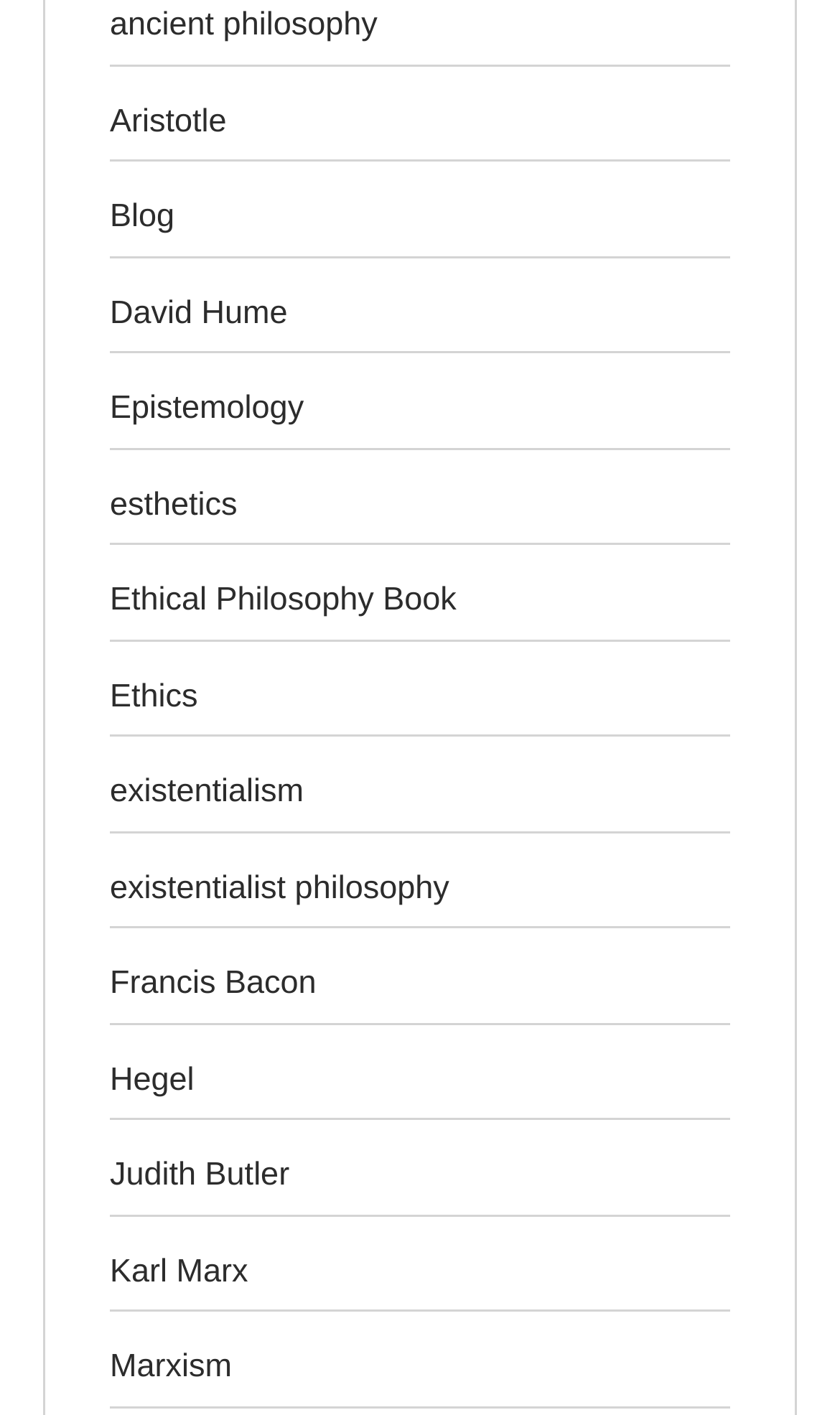Using the provided element description: "David Hume", determine the bounding box coordinates of the corresponding UI element in the screenshot.

[0.131, 0.208, 0.342, 0.234]